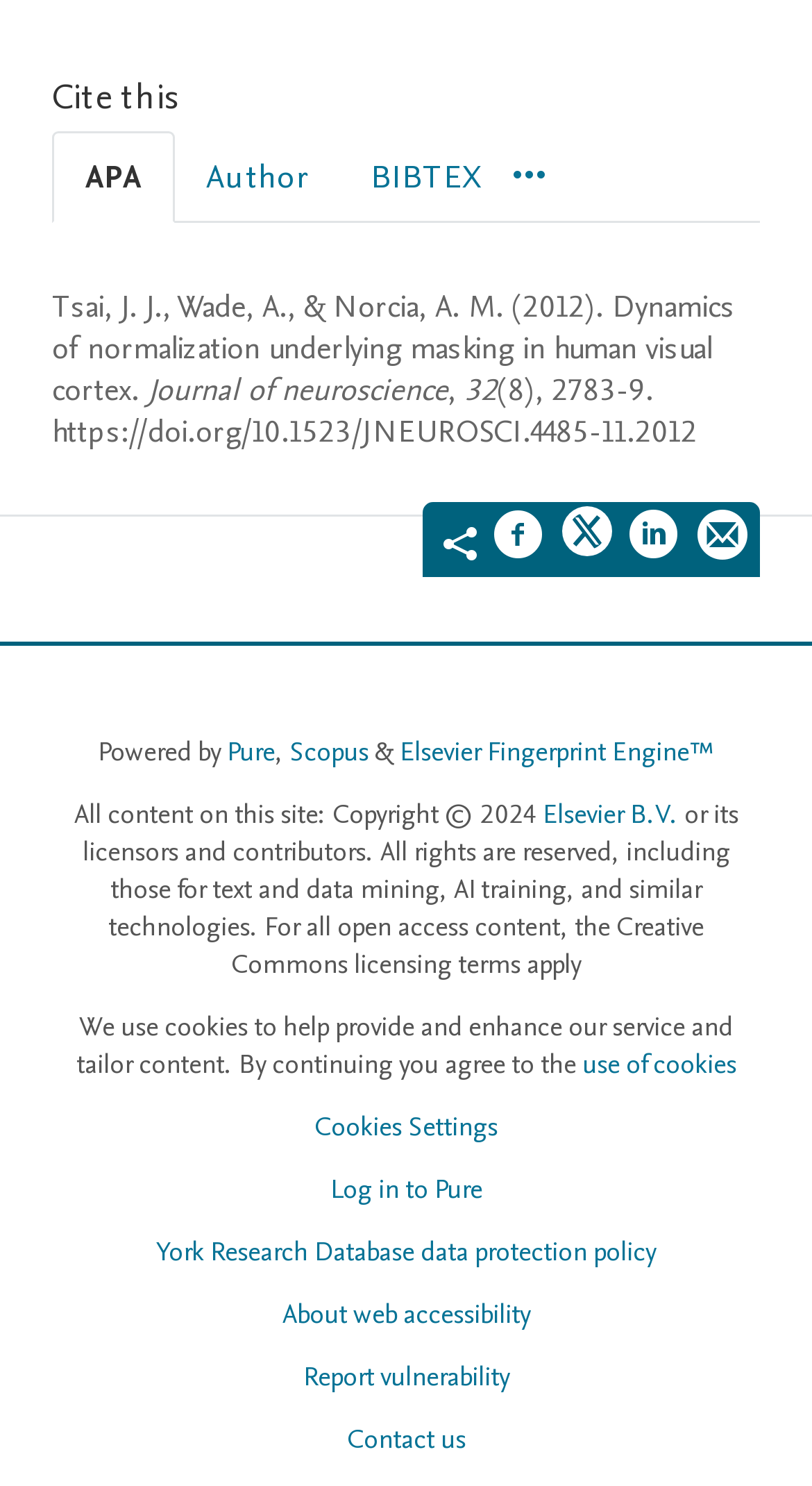Given the description of a UI element: "Cookies Settings", identify the bounding box coordinates of the matching element in the webpage screenshot.

[0.387, 0.748, 0.613, 0.77]